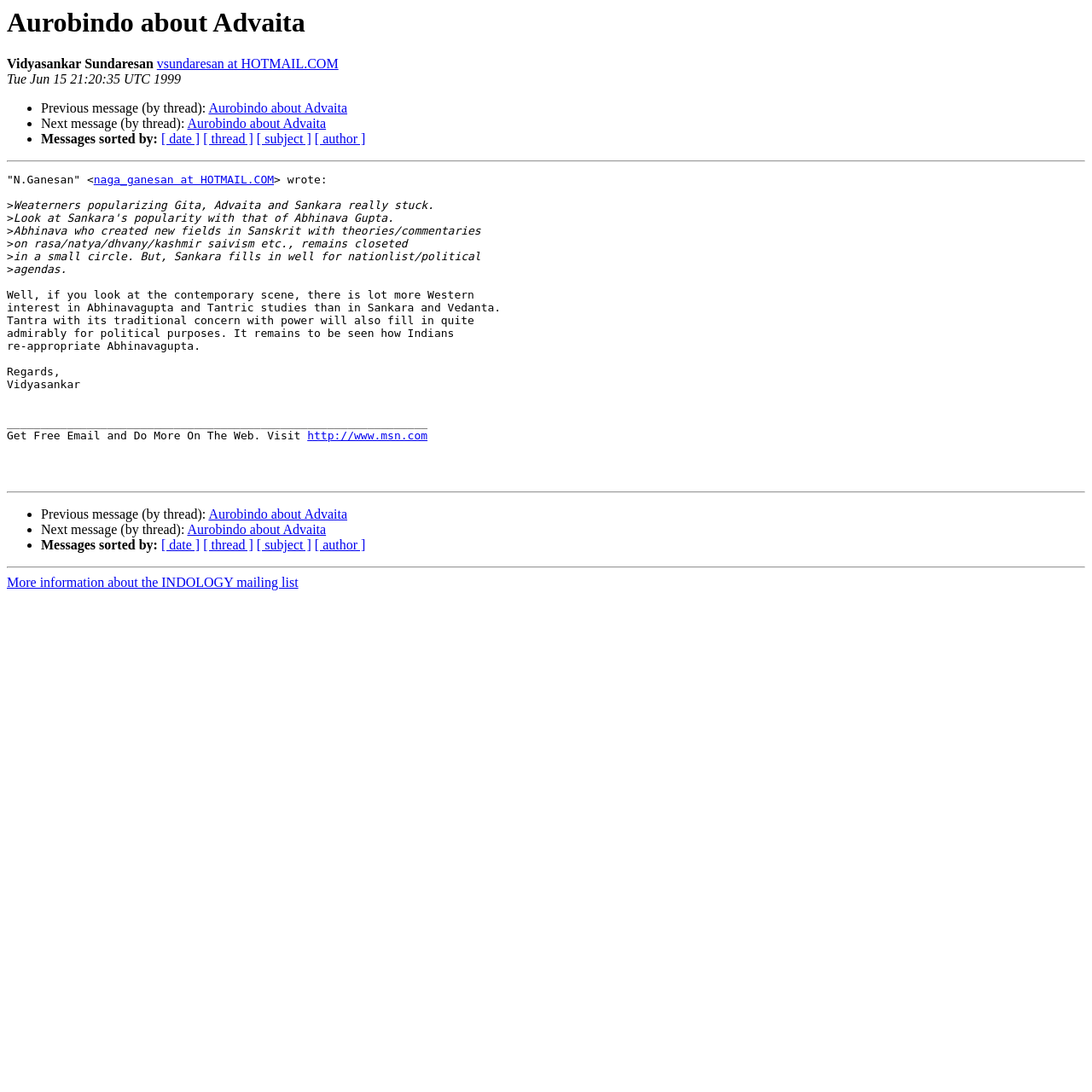What is the email address of the person who wrote the message?
Kindly answer the question with as much detail as you can.

The email address of the person who wrote the message can be found by looking at the text 'vsundaresan at HOTMAIL.COM' which is located next to the author's name 'Vidyasankar Sundaresan'. This indicates that the email address of the person who wrote the message is vsundaresan at HOTMAIL.COM.